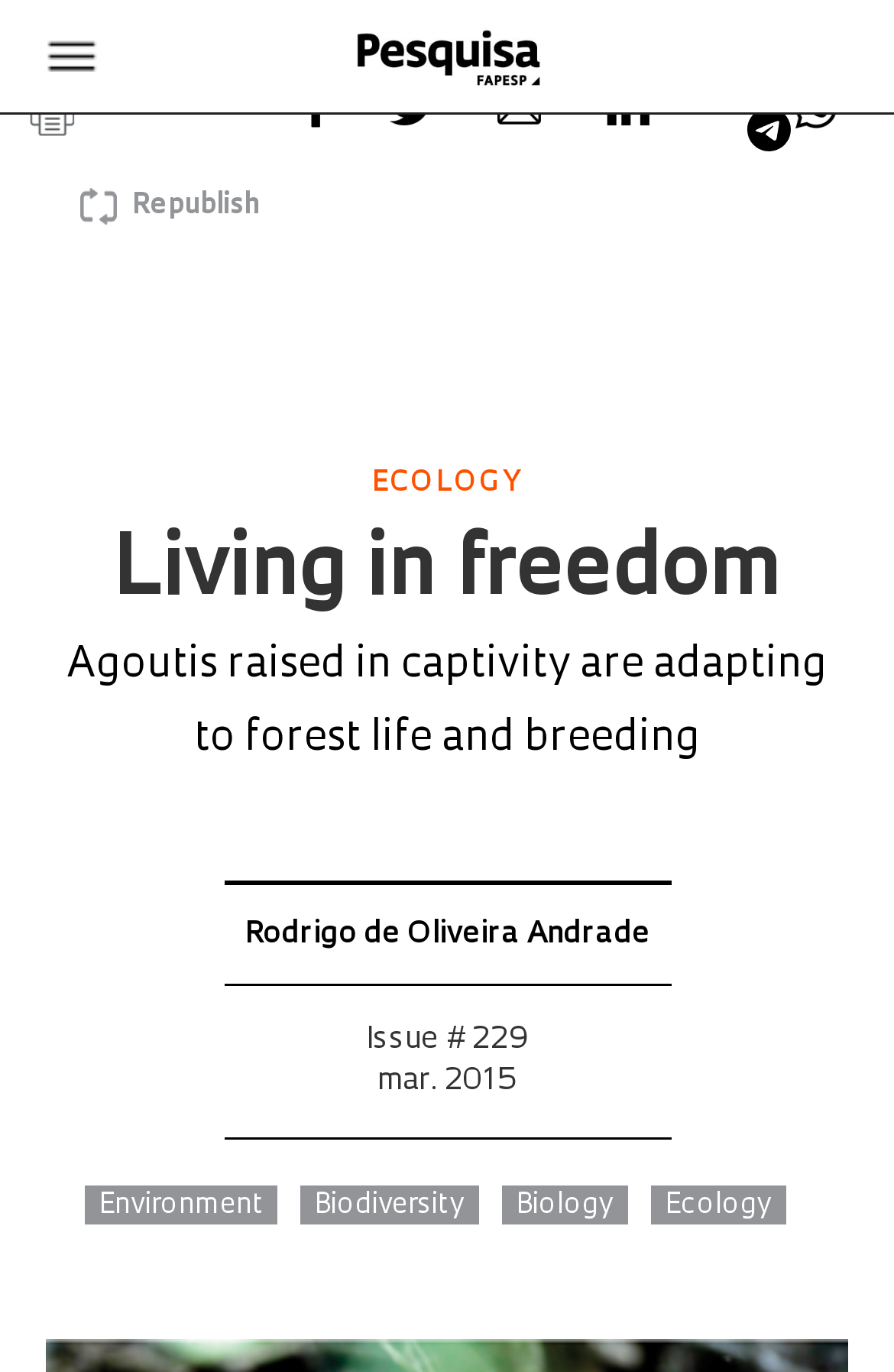Who is the author of the article?
Provide a detailed and well-explained answer to the question.

The author of the article can be found by looking at the link 'Rodrigo de Oliveira Andrade' which is located below the main heading and above the separator.